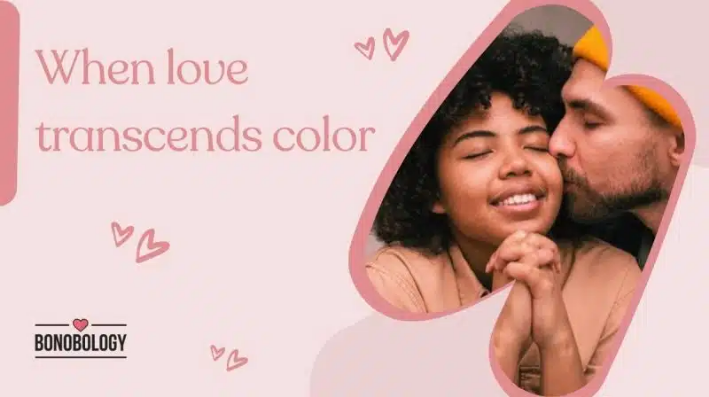Generate an elaborate caption that covers all aspects of the image.

This image encapsulates the theme of love that transcends racial and cultural boundaries. In a warm, soft-toned background, a couple is depicted engaging in an intimate moment, with the man gently kissing the woman's forehead, showcasing affection and connection. The woman beams with joy, her hands clasped together in happiness. The phrase “When love transcends color” prominently overlays the image, highlighting the message of unity and acceptance in love across different backgrounds. Subtle heart icons further enhance this romantic theme. The branding for Bonobology is also featured at the bottom, emphasizing the platform's focus on relationship discussions.